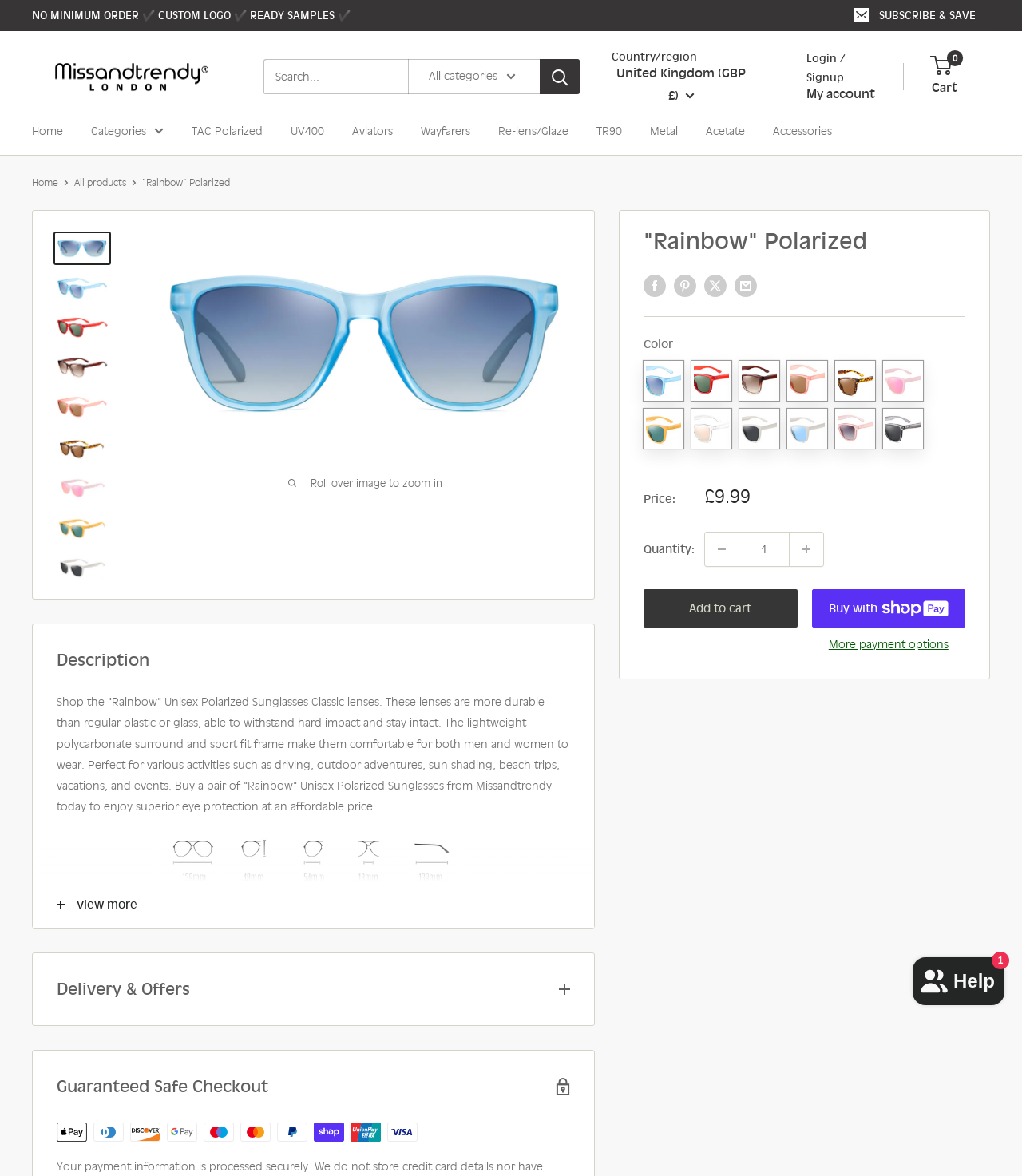Determine the bounding box coordinates of the region I should click to achieve the following instruction: "Add to cart". Ensure the bounding box coordinates are four float numbers between 0 and 1, i.e., [left, top, right, bottom].

[0.63, 0.501, 0.78, 0.534]